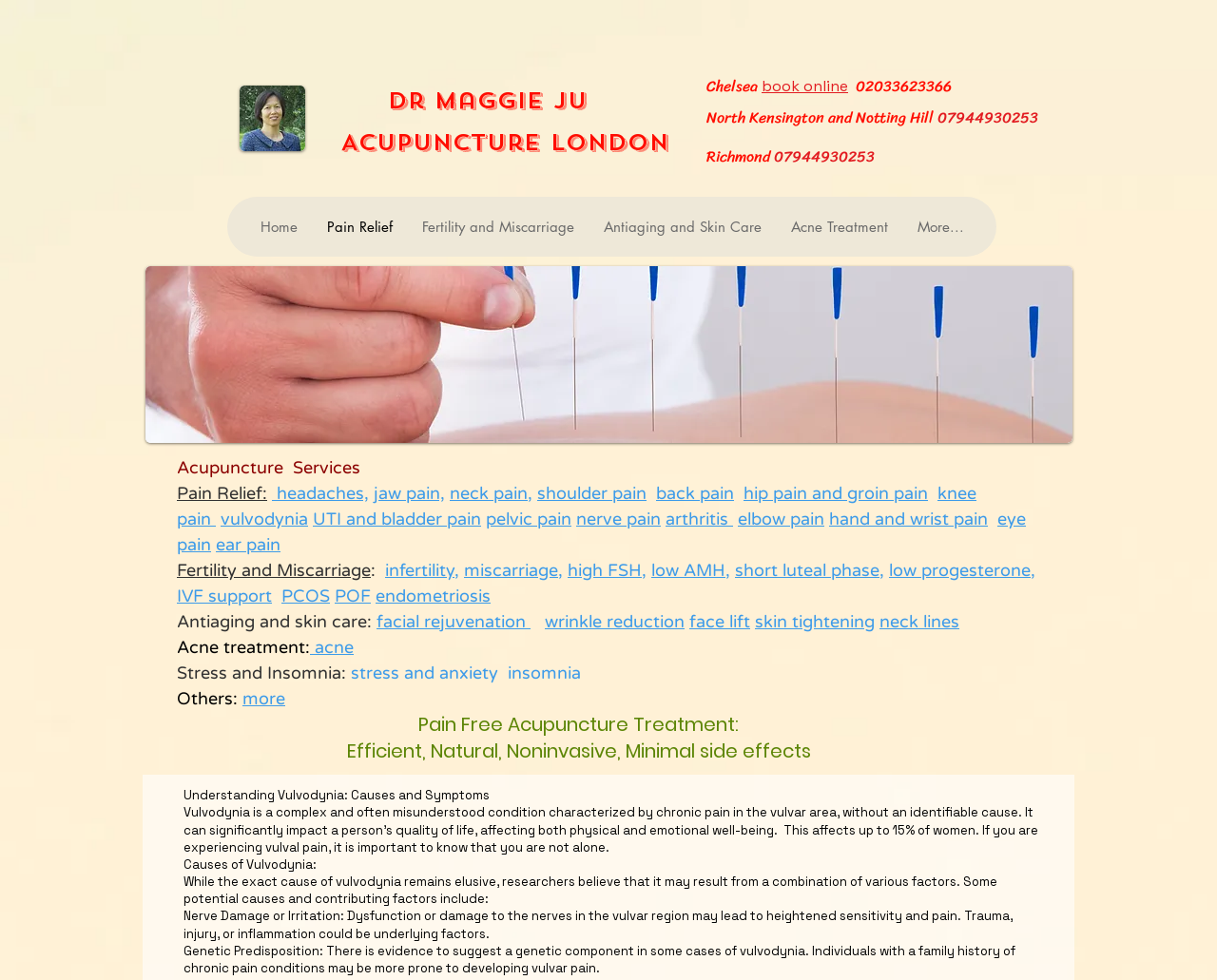From the element description: "low progesterone", extract the bounding box coordinates of the UI element. The coordinates should be expressed as four float numbers between 0 and 1, in the order [left, top, right, bottom].

[0.73, 0.571, 0.847, 0.593]